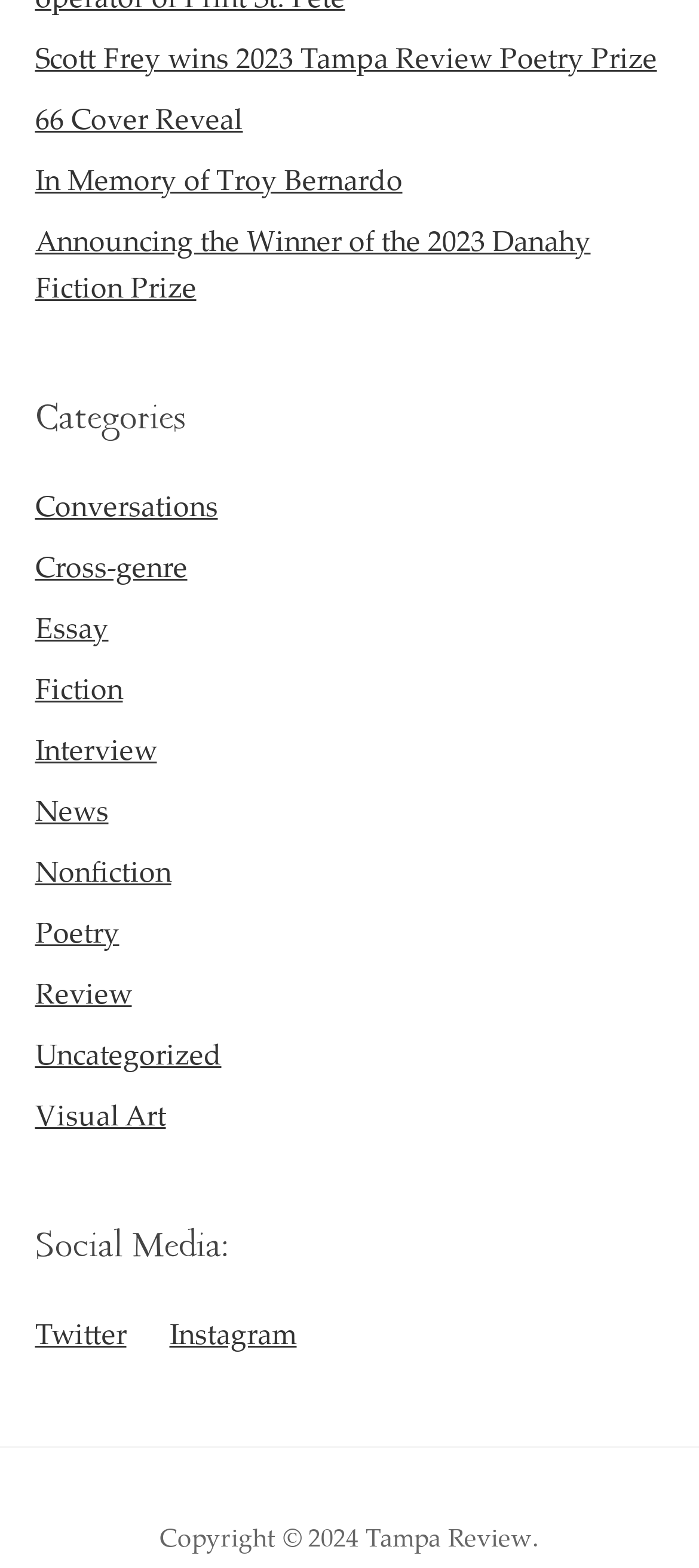Determine the bounding box coordinates for the clickable element to execute this instruction: "Follow on Twitter". Provide the coordinates as four float numbers between 0 and 1, i.e., [left, top, right, bottom].

[0.05, 0.838, 0.181, 0.863]